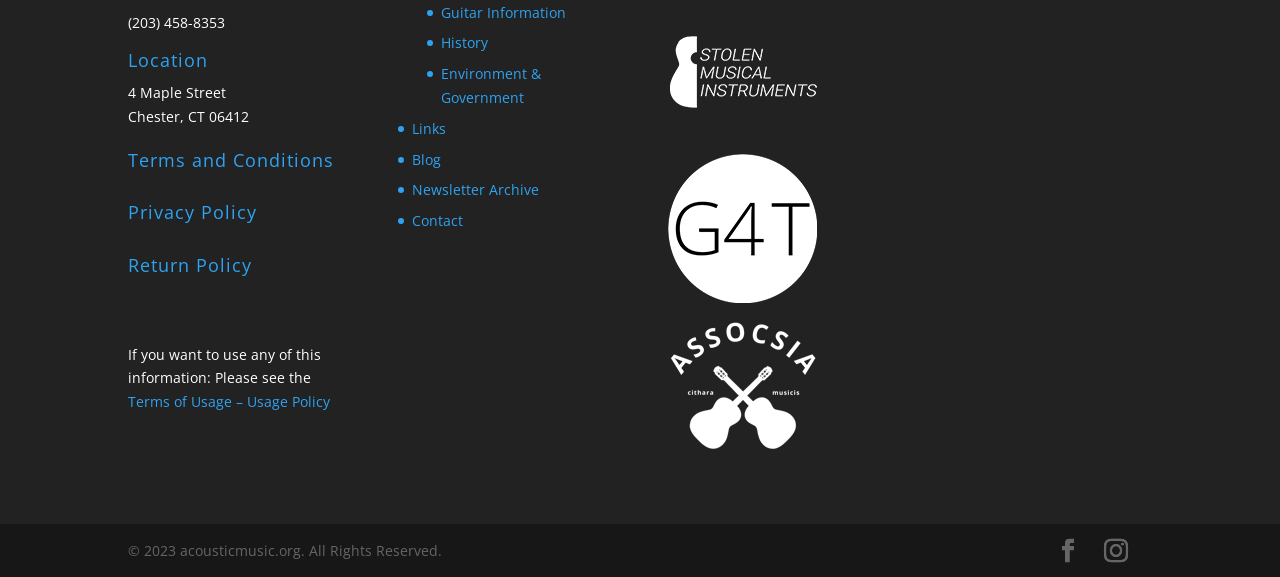Find the bounding box coordinates of the element you need to click on to perform this action: 'View Terms and Conditions'. The coordinates should be represented by four float values between 0 and 1, in the format [left, top, right, bottom].

[0.1, 0.256, 0.261, 0.298]